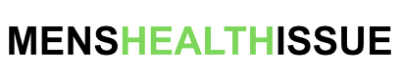Respond to the following query with just one word or a short phrase: 
What is emphasized in the title?

HEALTH